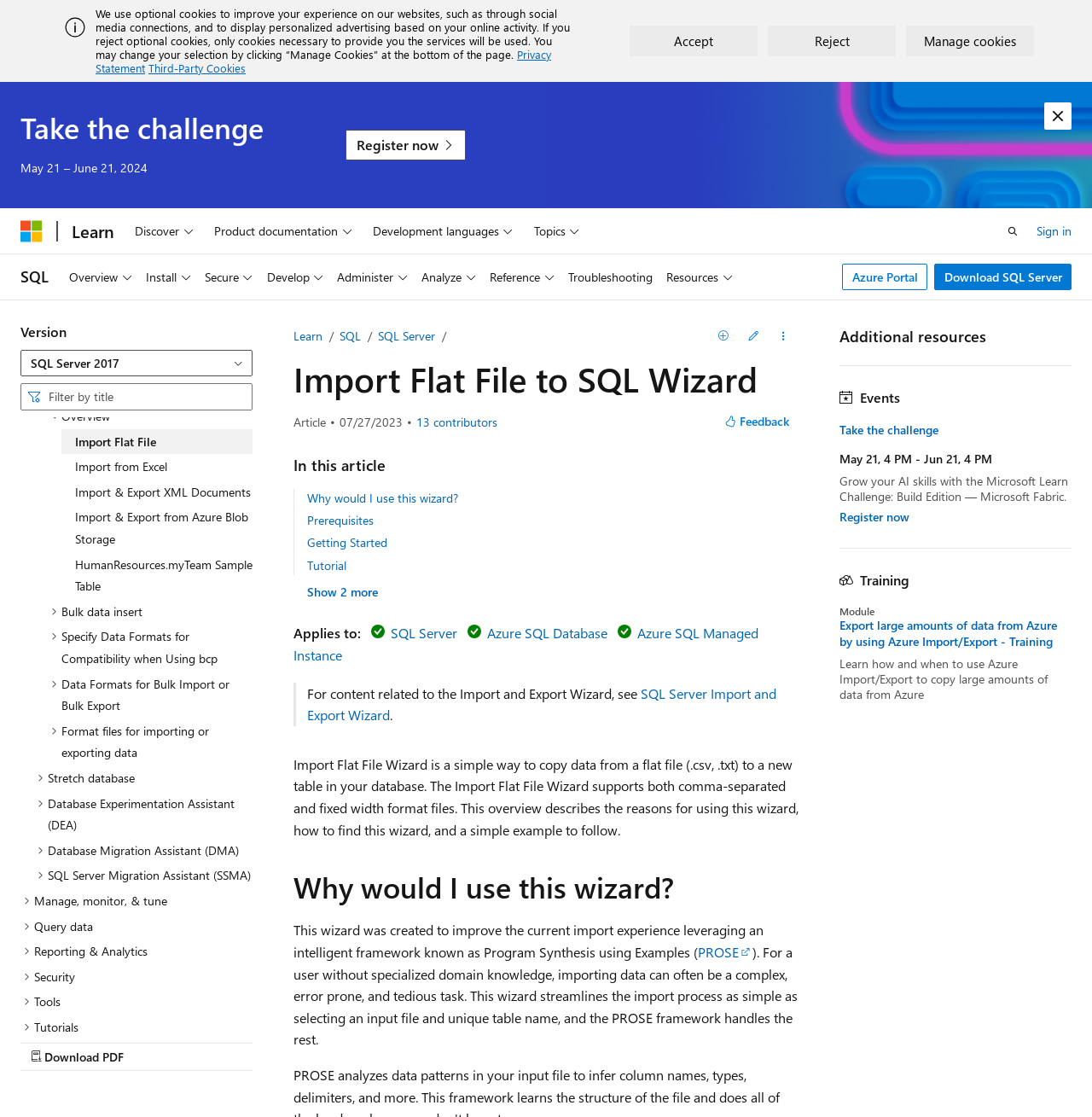Describe all the significant parts and information present on the webpage.

This webpage is about Import Flat File Wizard, a tool for copying data from a .csv or .txt file to a new database table. The page is divided into several sections. At the top, there is a banner with a cookie policy notification, which includes a brief description of the cookies used on the website and options to accept, reject, or manage cookies.

Below the banner, there is a section with a heading "Take the challenge" and a date range "May 21 – June 21, 2024". This section also includes a "Register now" link.

On the top-right corner, there is a navigation menu with links to "Microsoft", "Learn", and "Sign in". Next to it, there is a search bar with a button to open the search function.

The main content of the page is organized into a tree structure with multiple levels. The top-level categories include "Database design", "Development", "Internals & architecture", "Installation", "Migrate & load data", "Manage, monitor, & tune", "Query data", "Reporting & Analytics", "Security", "Tools", and "Tutorials". The "Migrate & load data" category is currently expanded, showing its subcategories, including "Migration documentation", "Compare migration tools", and "Import & Export Wizard". The "Import & Export Wizard" subcategory is further expanded, showing its own subcategories, including "Import Flat File", "Import from Excel", and "Import & Export XML Documents".

On the right side of the page, there are links to "Azure Portal" and "Download SQL Server". At the bottom of the page, there is a footer with links to "Troubleshooting", "Resources", and other related topics.